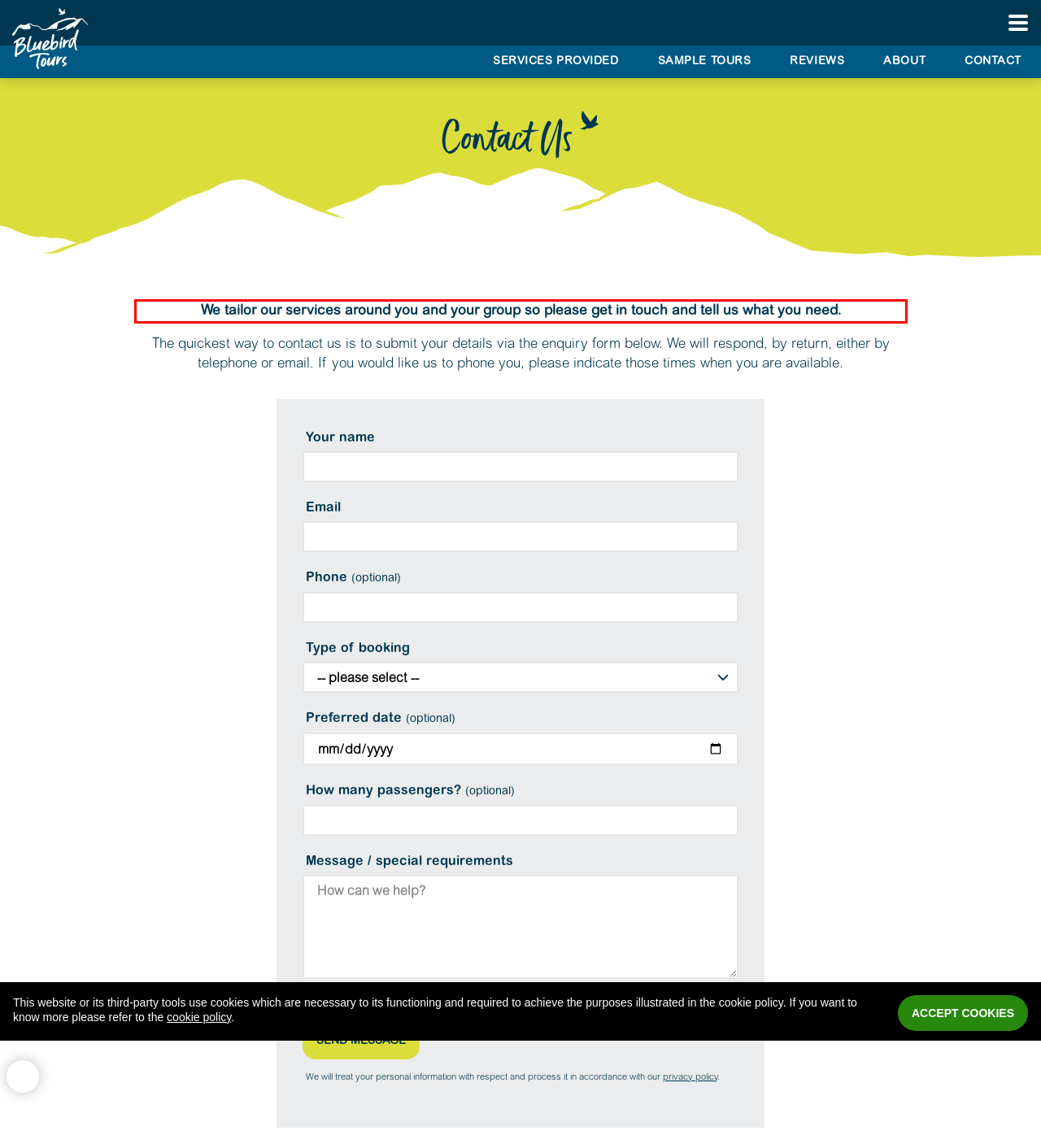Given a screenshot of a webpage with a red bounding box, please identify and retrieve the text inside the red rectangle.

We tailor our services around you and your group so please get in touch and tell us what you need.